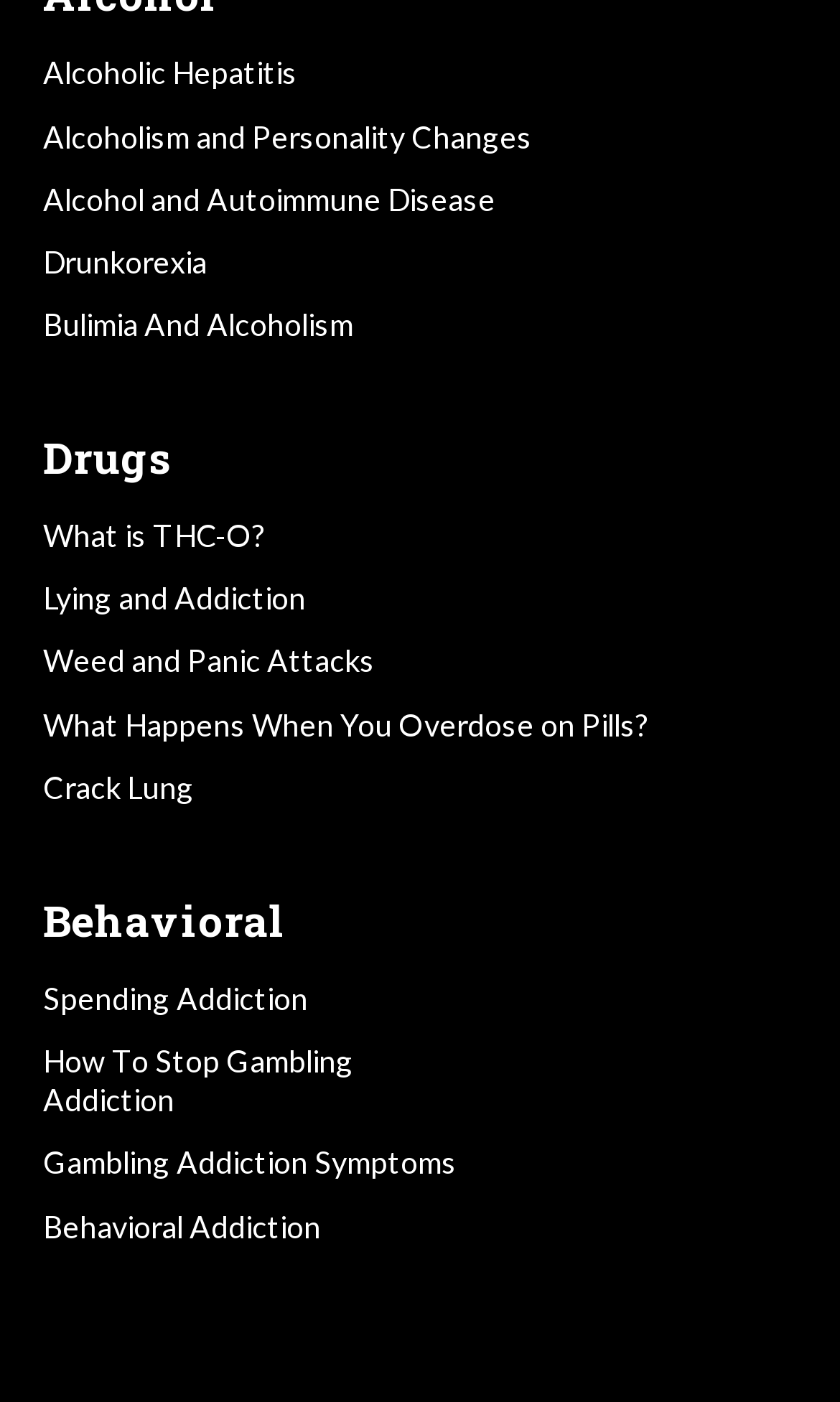Please identify the bounding box coordinates of the clickable area that will fulfill the following instruction: "Check out Weed and Panic Attacks". The coordinates should be in the format of four float numbers between 0 and 1, i.e., [left, top, right, bottom].

[0.051, 0.458, 0.446, 0.485]